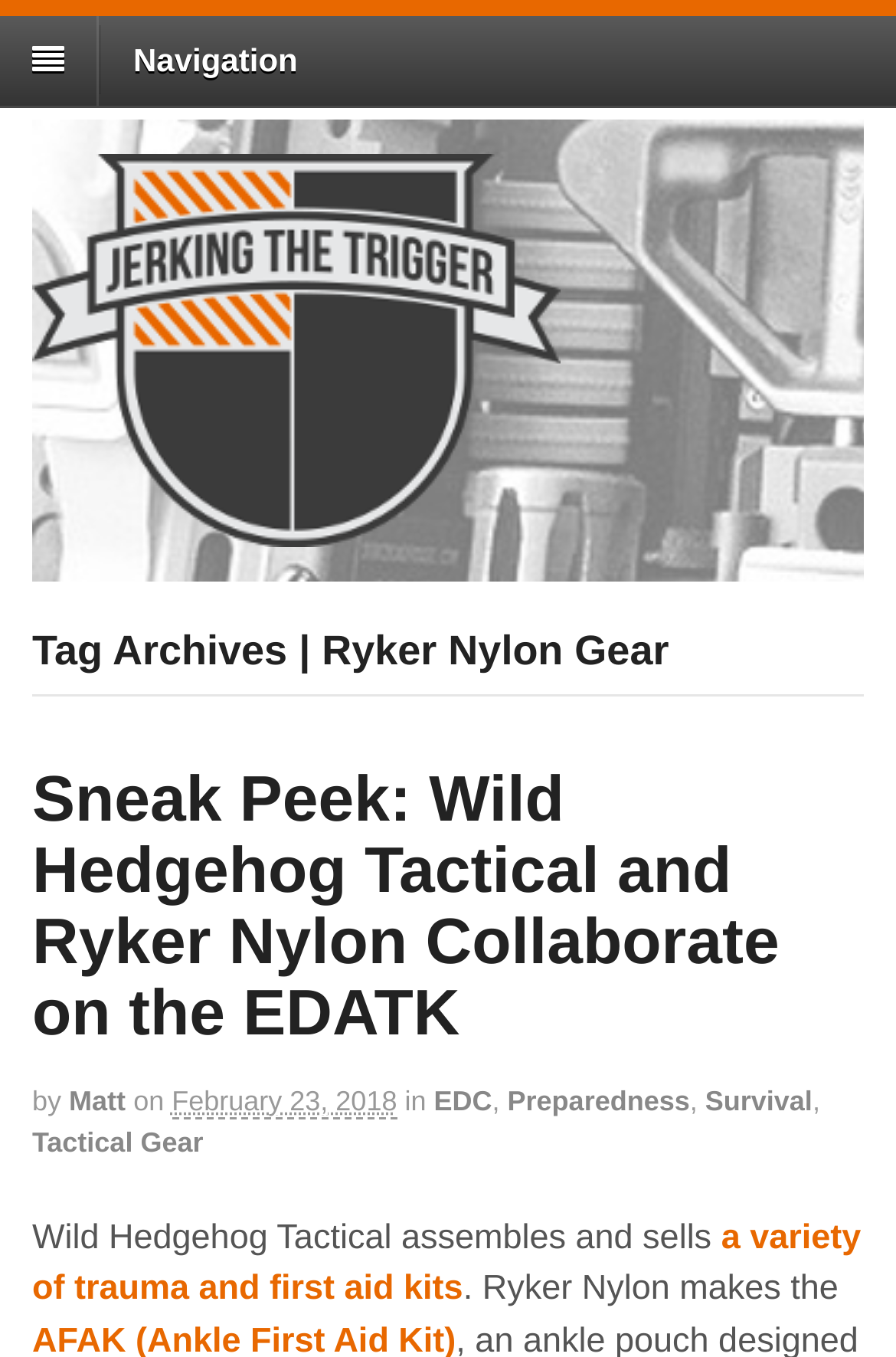Using the information in the image, give a detailed answer to the following question: Who is the author of the article?

The author of the article can be determined by looking at the link 'Matt', which is located near the date 'February 23, 2018'. This suggests that Matt is the author of the article.